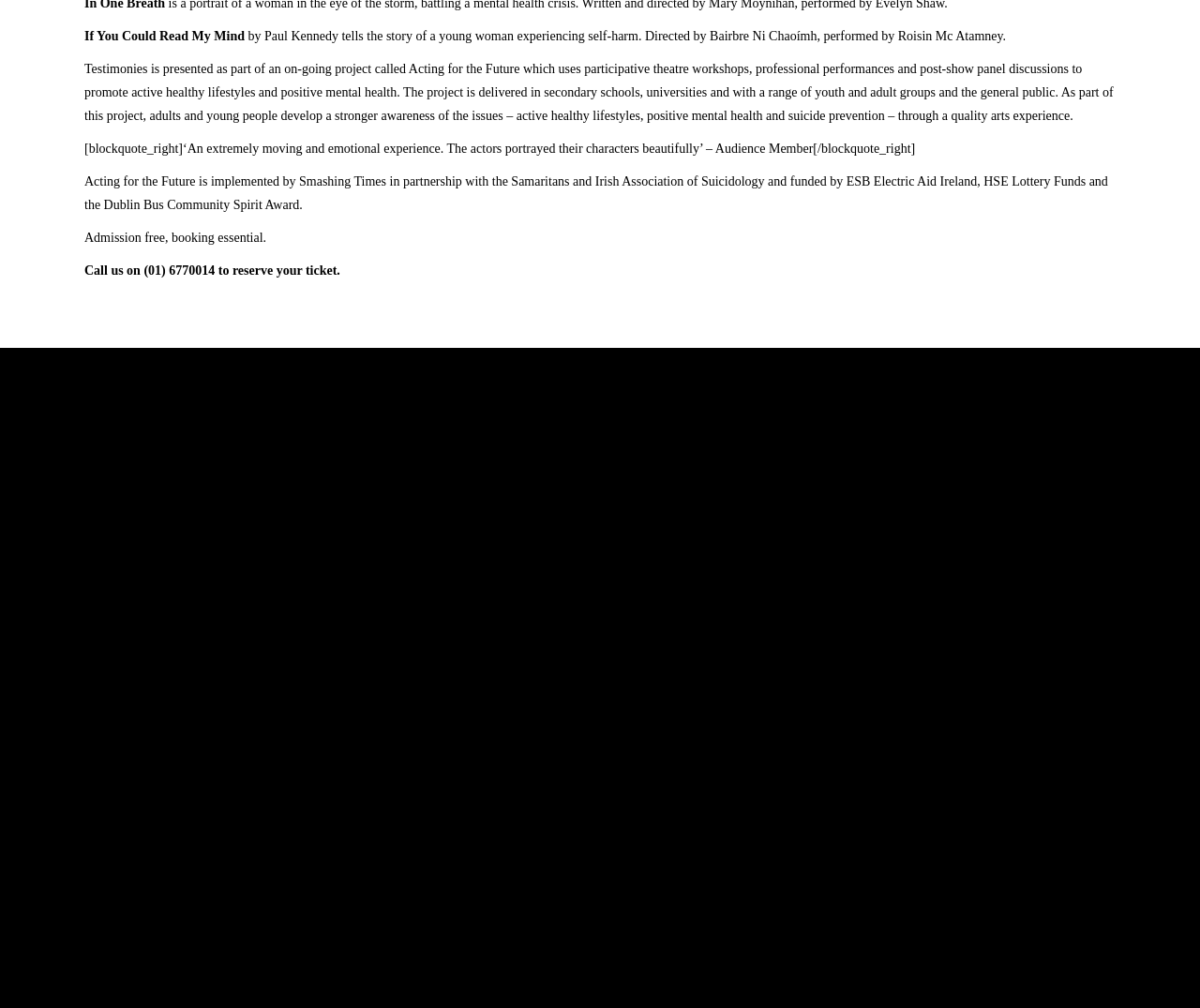Using the image as a reference, answer the following question in as much detail as possible:
Who is the director of the play?

The director of the play is mentioned in the second StaticText element, which reads 'by Paul Kennedy tells the story of a young woman experiencing self-harm. Directed by Bairbre Ni Chaoímh, performed by Roisin Mc Atamney.'